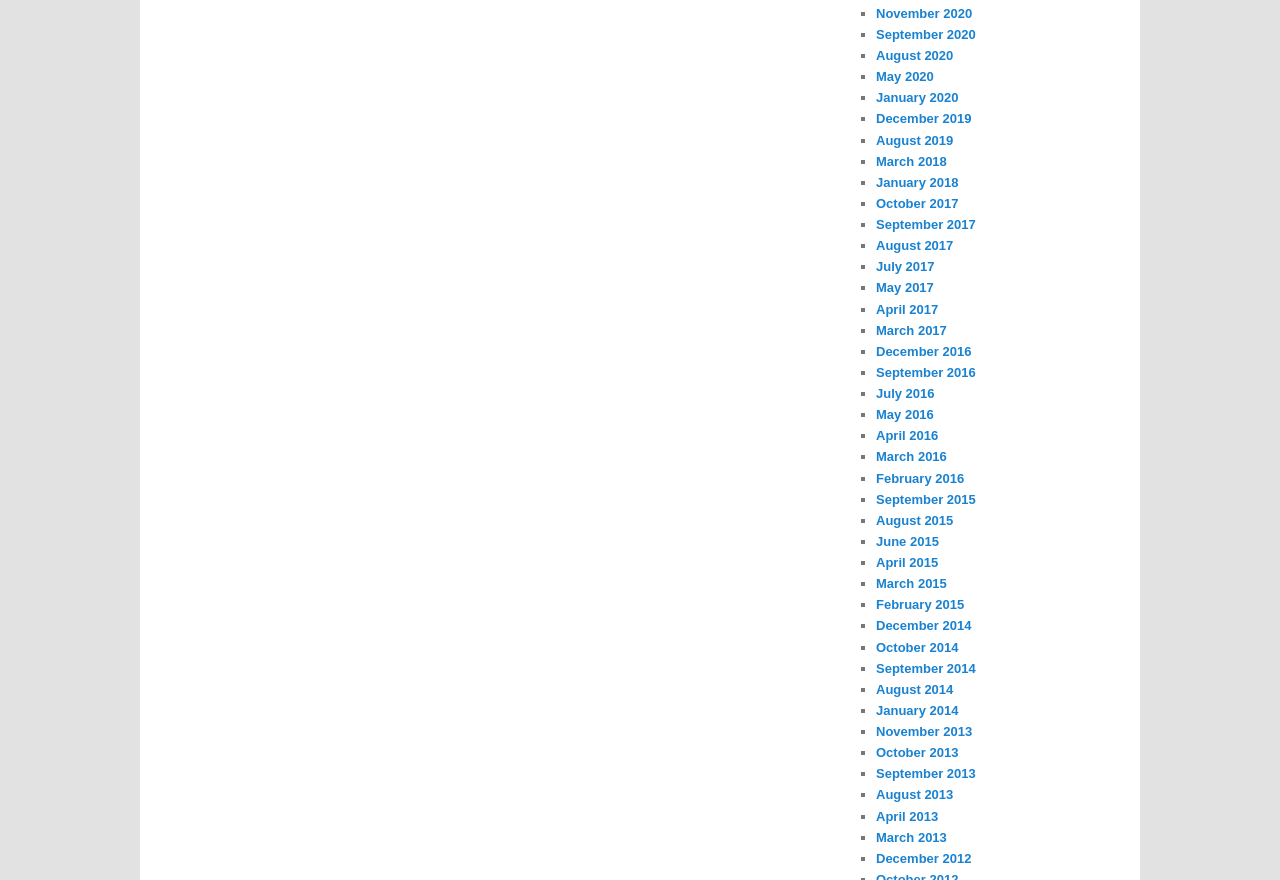Please determine the bounding box of the UI element that matches this description: June 2015. The coordinates should be given as (top-left x, top-left y, bottom-right x, bottom-right y), with all values between 0 and 1.

[0.684, 0.607, 0.733, 0.624]